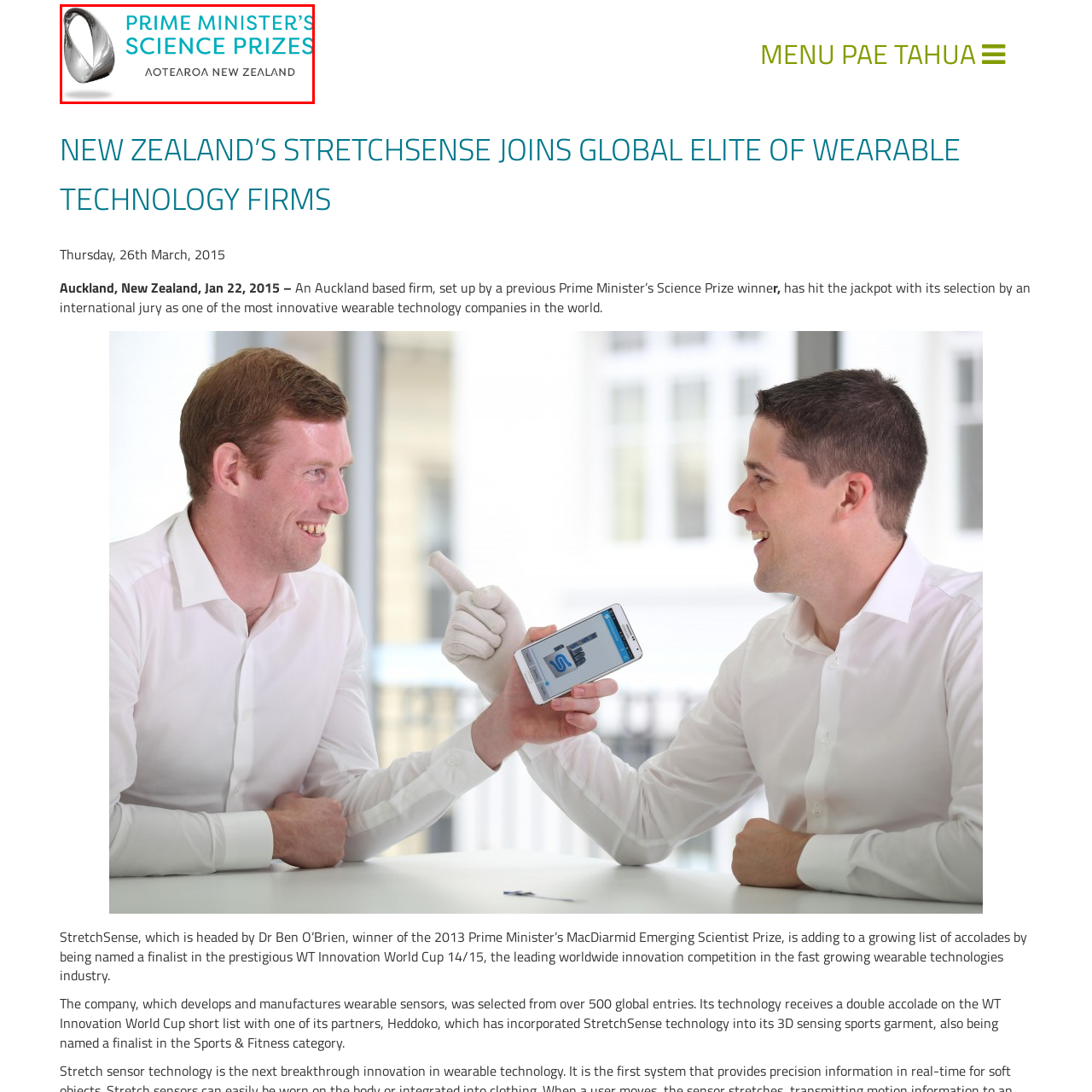View the image highlighted in red and provide one word or phrase: What is the phrase written below the highlighted text?

AOTEAROA NEW ZEALAND